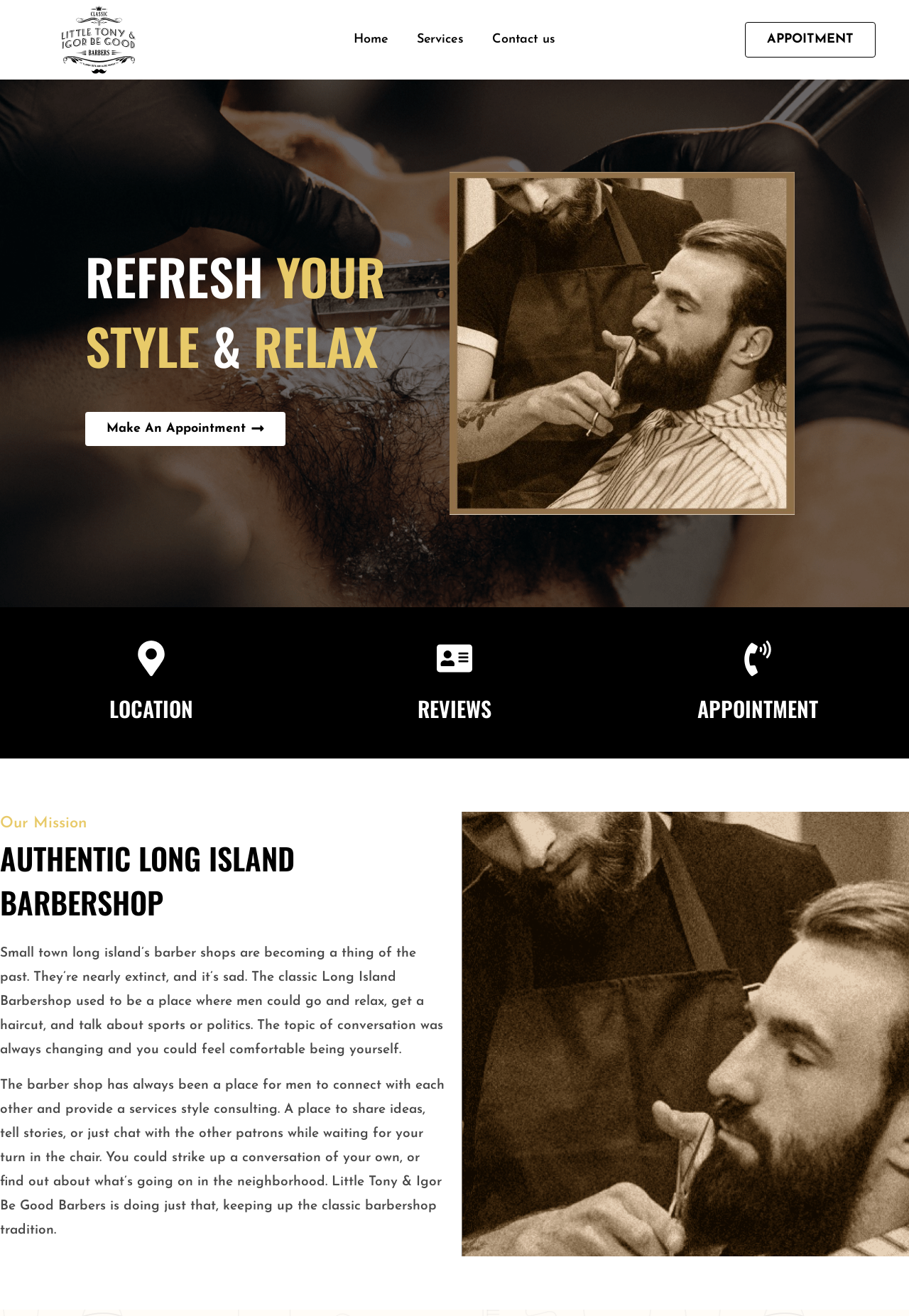Find the bounding box coordinates of the area to click in order to follow the instruction: "Click the 'LOCATION' link".

[0.121, 0.526, 0.213, 0.551]